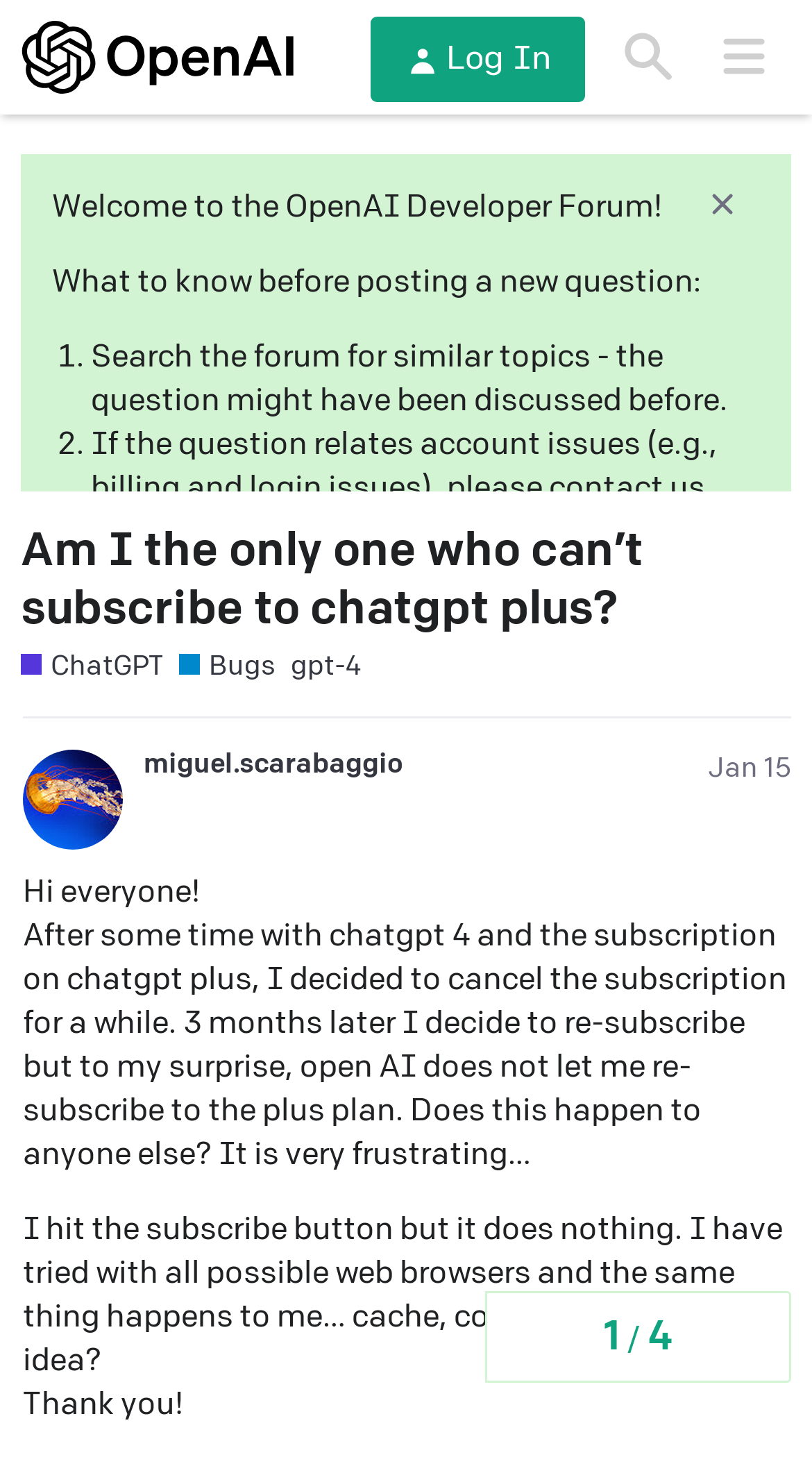Answer the following in one word or a short phrase: 
What is the category of the discussion?

Bugs